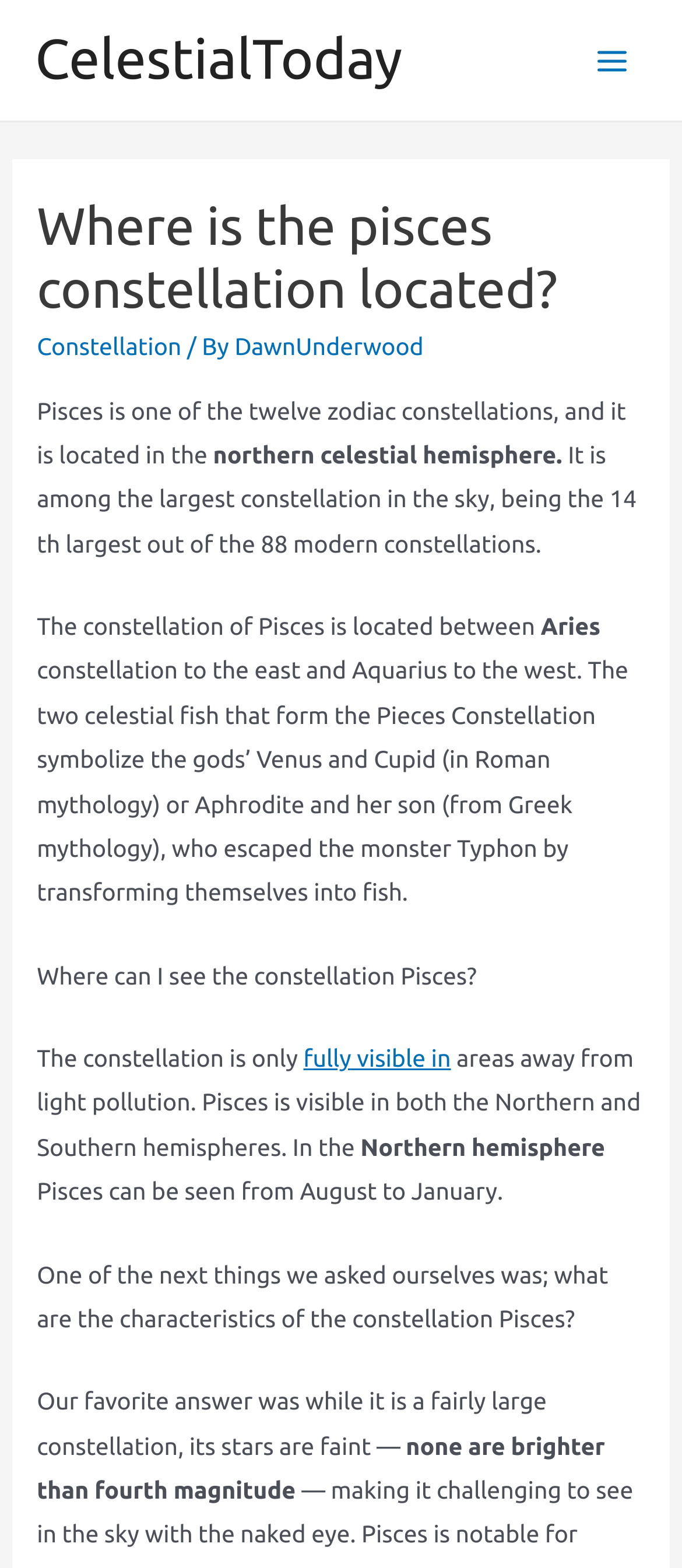What is the time period when Pisces can be seen in the Northern hemisphere?
Please use the image to deliver a detailed and complete answer.

The answer can be found in the fifth paragraph of the webpage, which states 'In the Northern hemisphere, Pisces can be seen from August to January.'